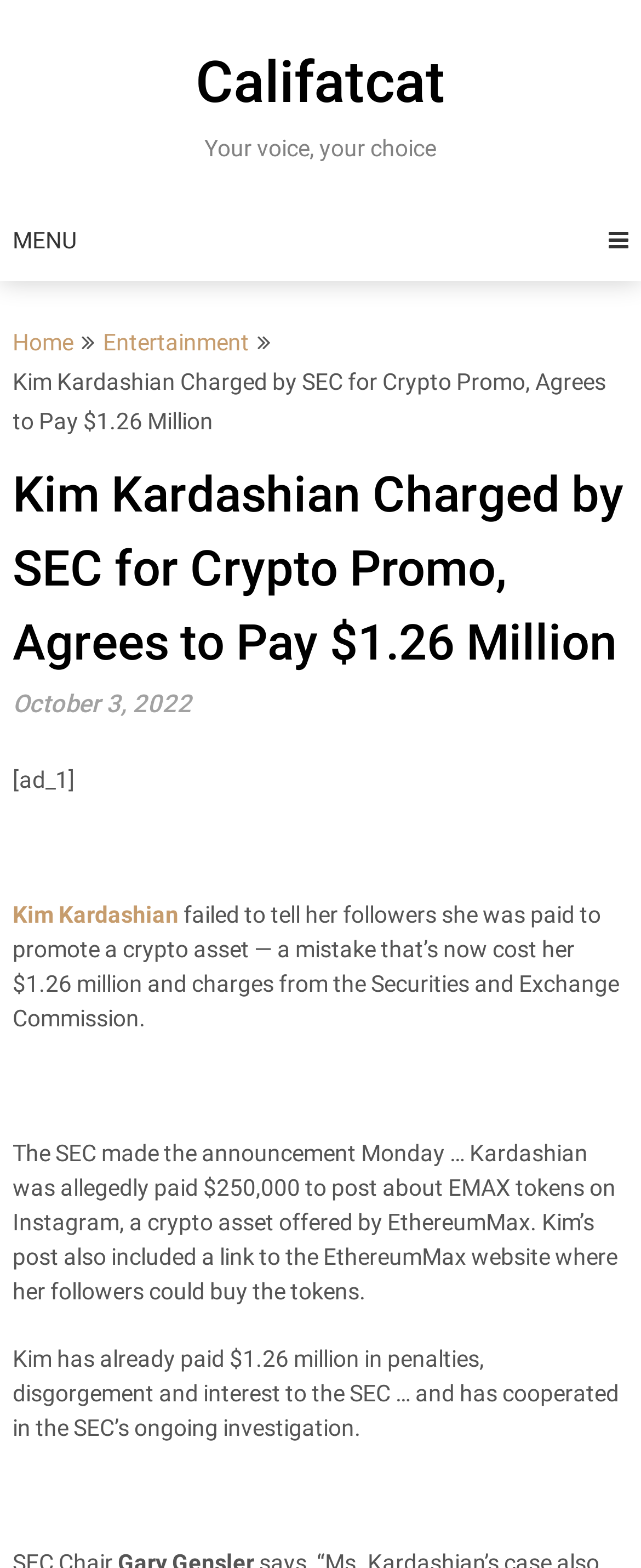What is the name of the crypto asset Kim promoted? Based on the screenshot, please respond with a single word or phrase.

EMAX tokens